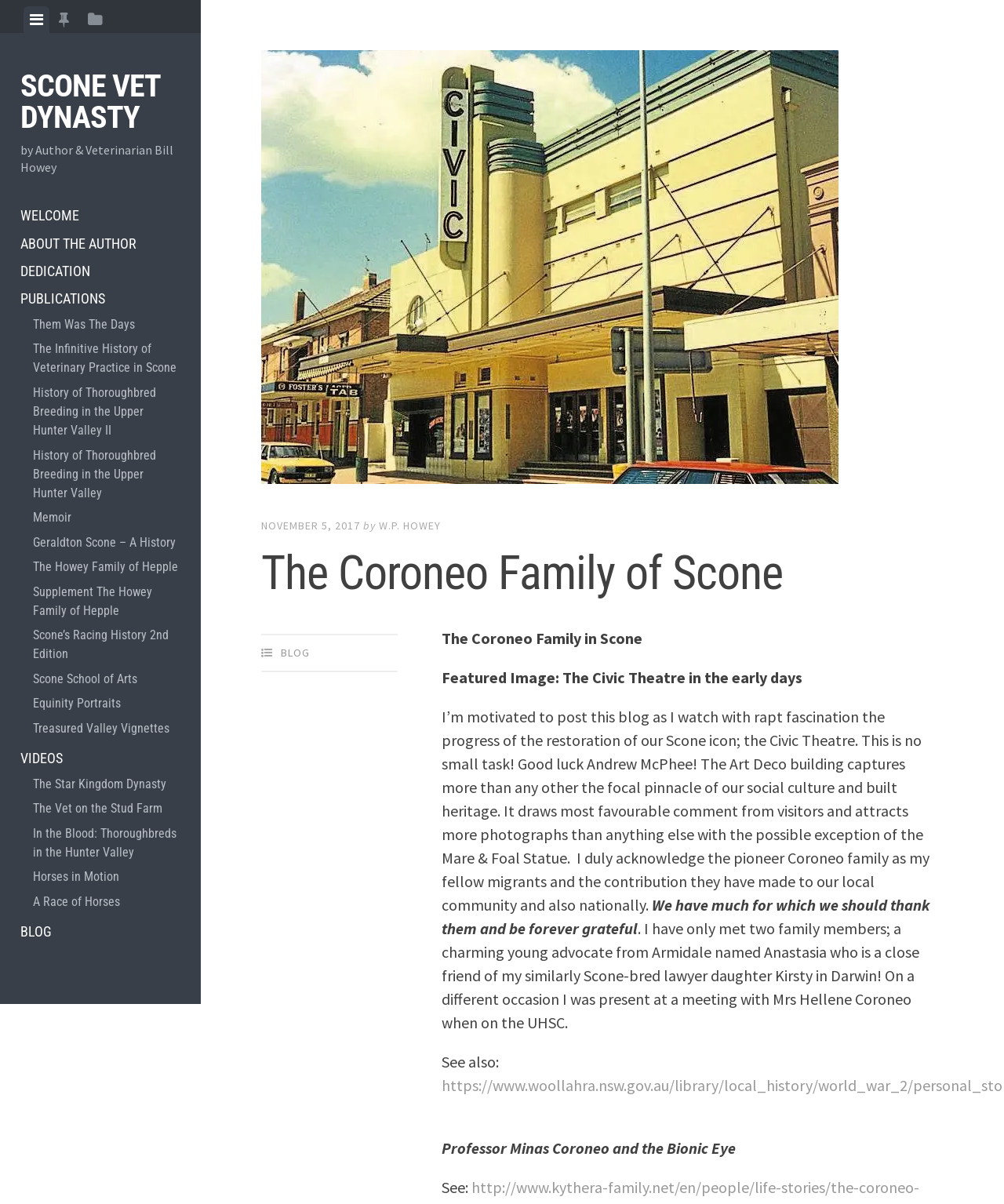What is the name of the theatre mentioned?
Using the information from the image, provide a comprehensive answer to the question.

In the text, it is mentioned that 'I’m motivated to post this blog as I watch with rapt fascination the progress of the restoration of our Scone icon; the Civic Theatre.' This indicates that the name of the theatre is Civic Theatre.